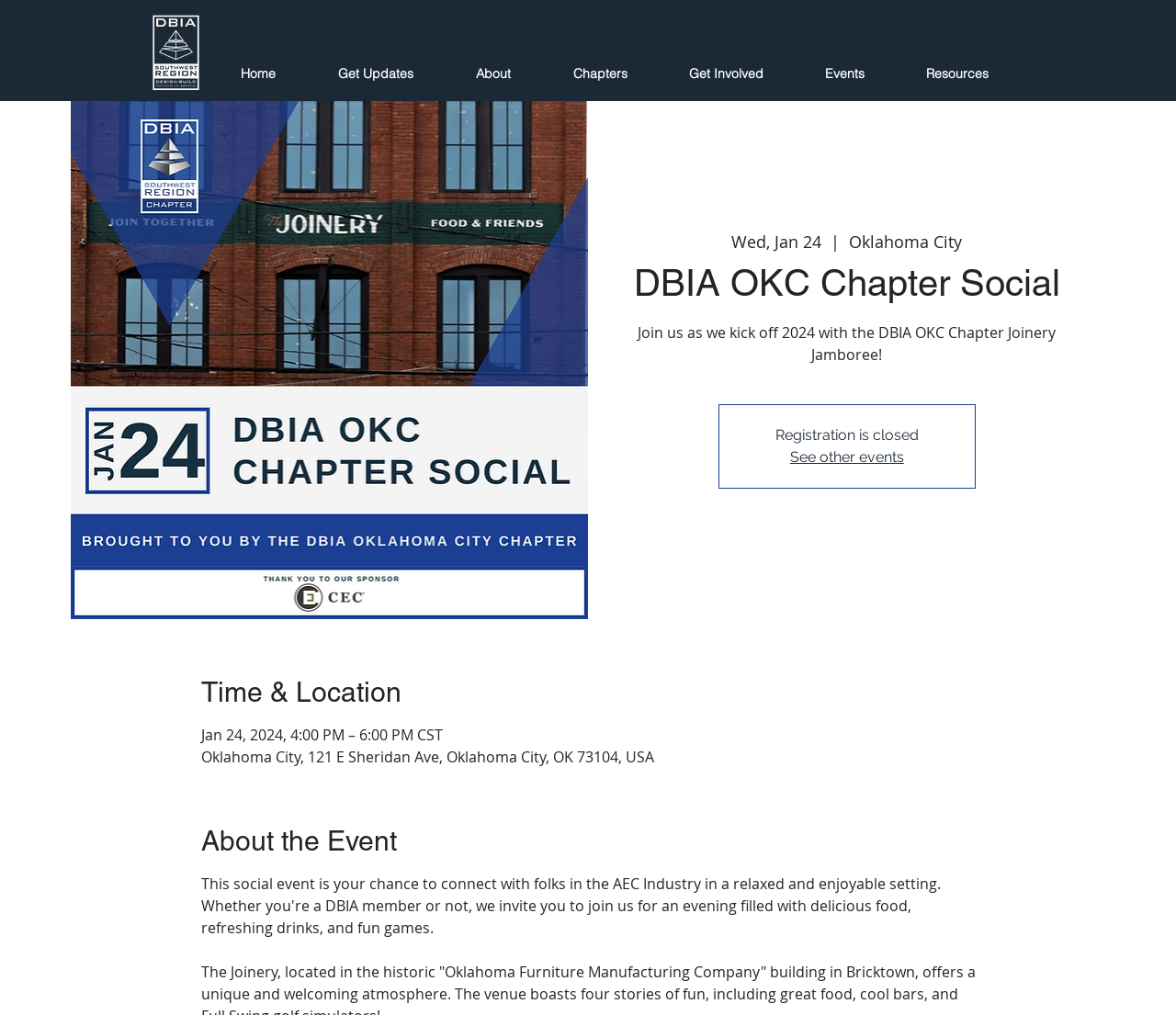Find the primary header on the webpage and provide its text.

DBIA OKC Chapter Social